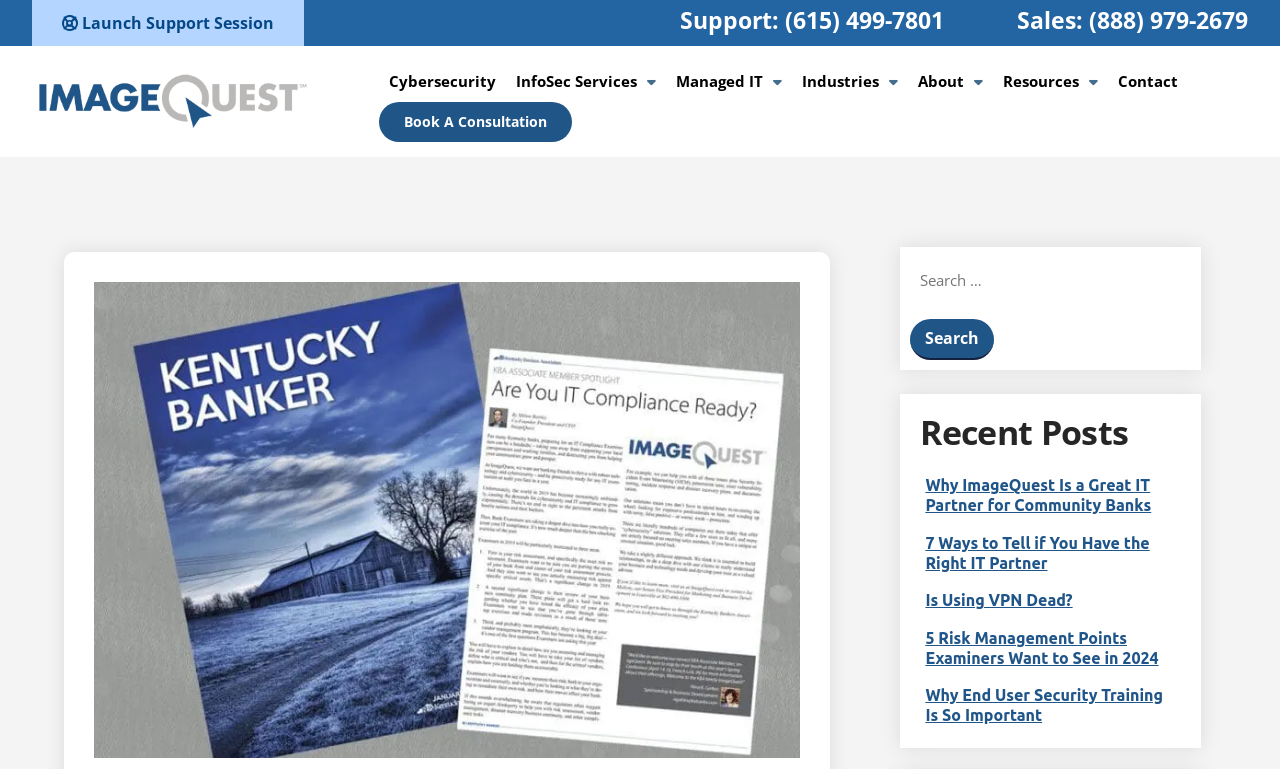Reply to the question with a single word or phrase:
What is the phone number for sales?

(888) 979-2679